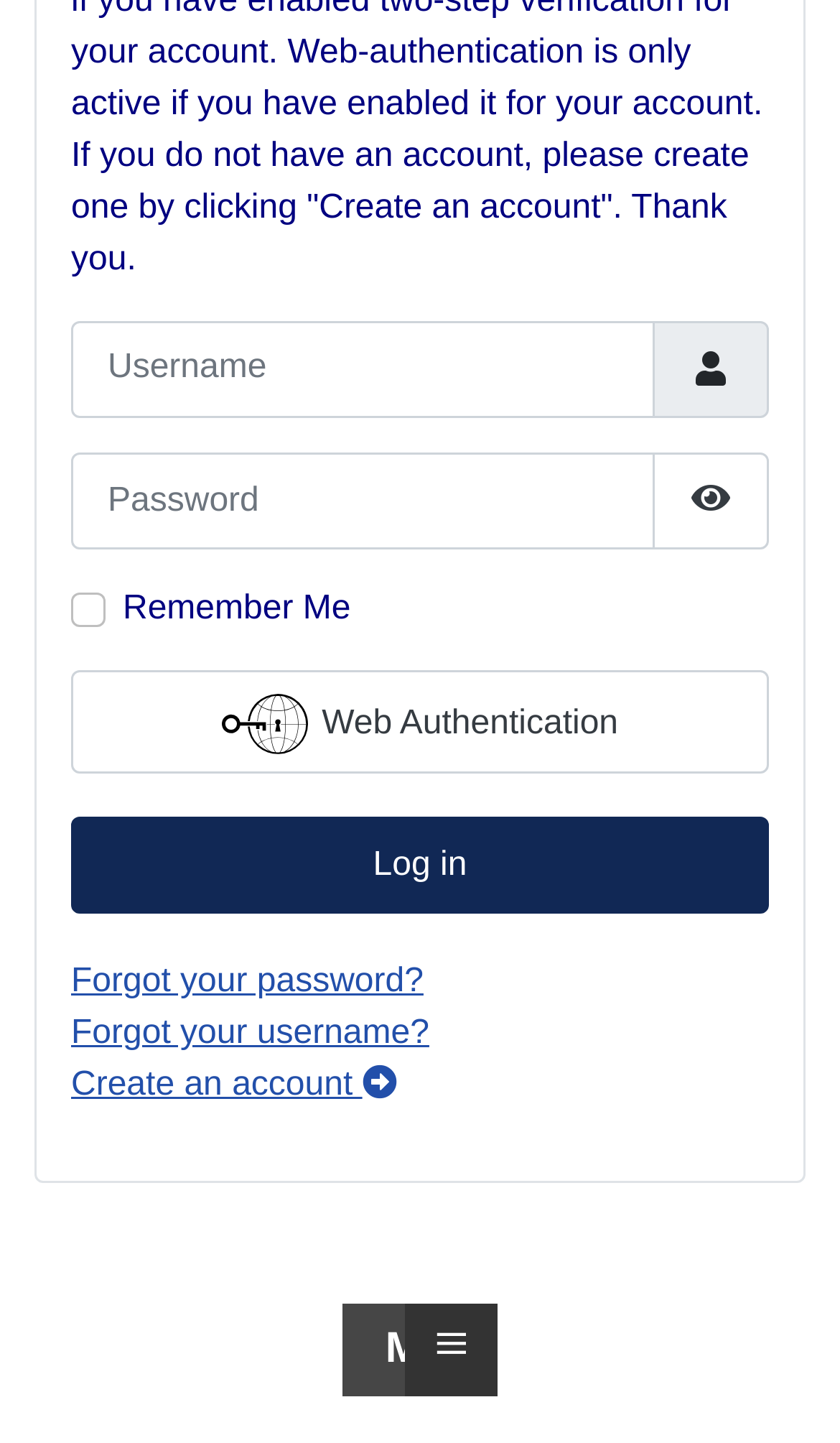What is the alternative to using a password?
Provide a comprehensive and detailed answer to the question.

The 'Web Authentication' button is located above the 'Log in' button, implying that it provides an alternative method of authentication, possibly using biometric data or other forms of verification, instead of a traditional password.